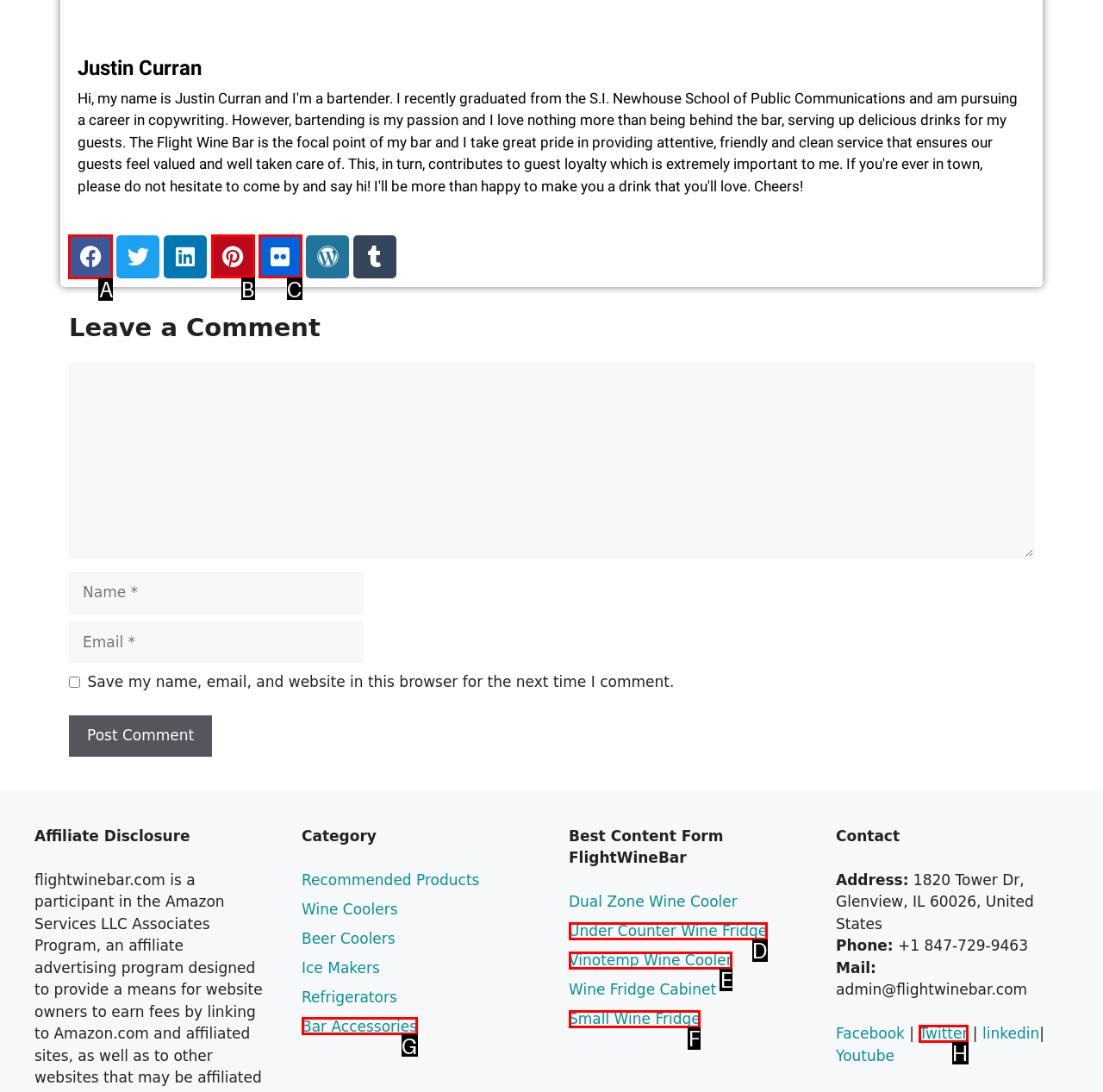Identify the letter of the UI element I need to click to carry out the following instruction: Click on the Facebook link

A